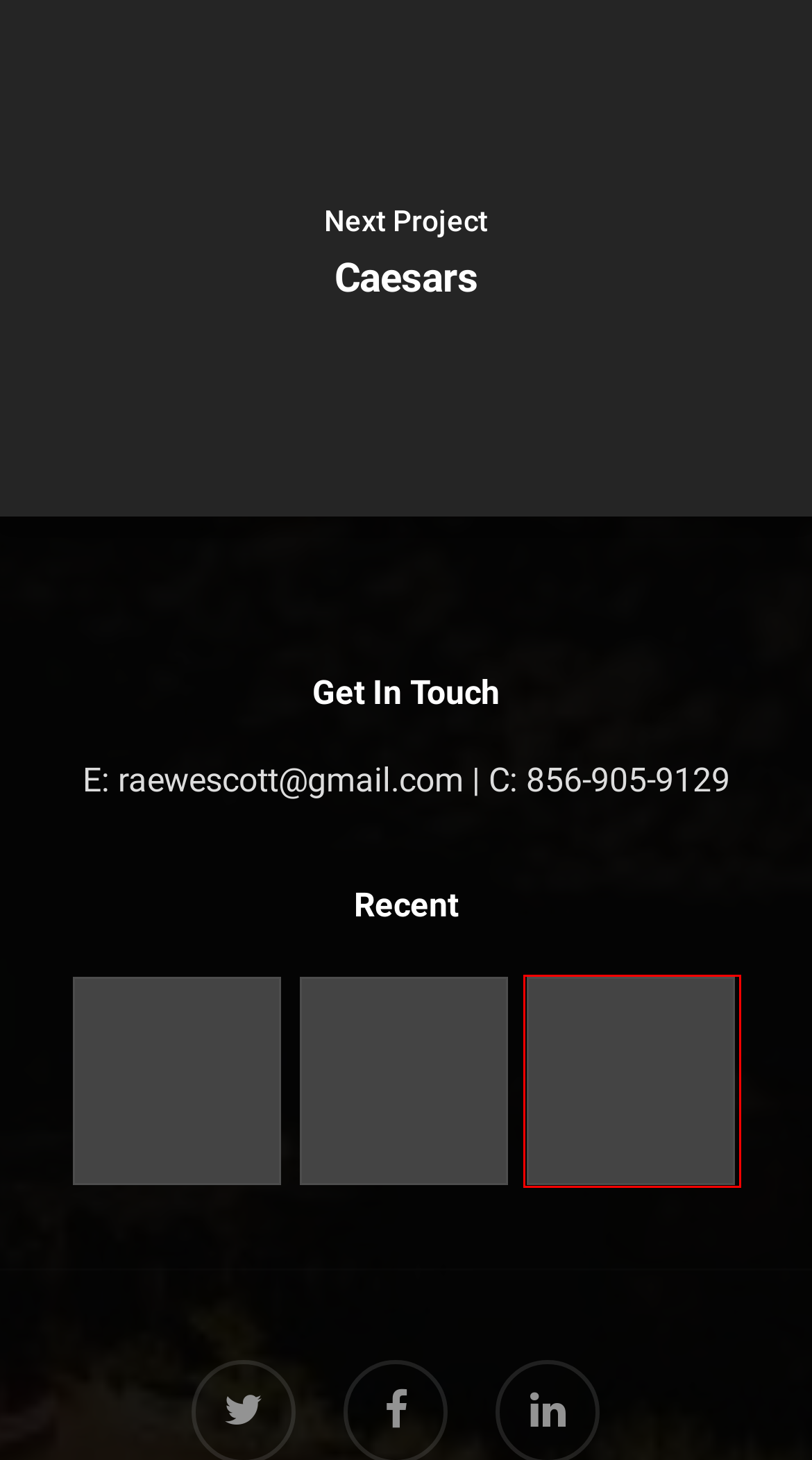Review the webpage screenshot provided, noting the red bounding box around a UI element. Choose the description that best matches the new webpage after clicking the element within the bounding box. The following are the options:
A. Caesars – Rachel Wescott
B. Lucidworks Brand Relaunch – Rachel Wescott
C. About – Rachel Wescott
D. MTF Biologics Rebrand – Rachel Wescott
E. Get Your S**RCH Together – Rachel Wescott
F. Lucidworks Ebook Refresh – Rachel Wescott
G. Rachel Wescott – Creative Direction | Art + Graphic Designer
H. Contact – Rachel Wescott

F